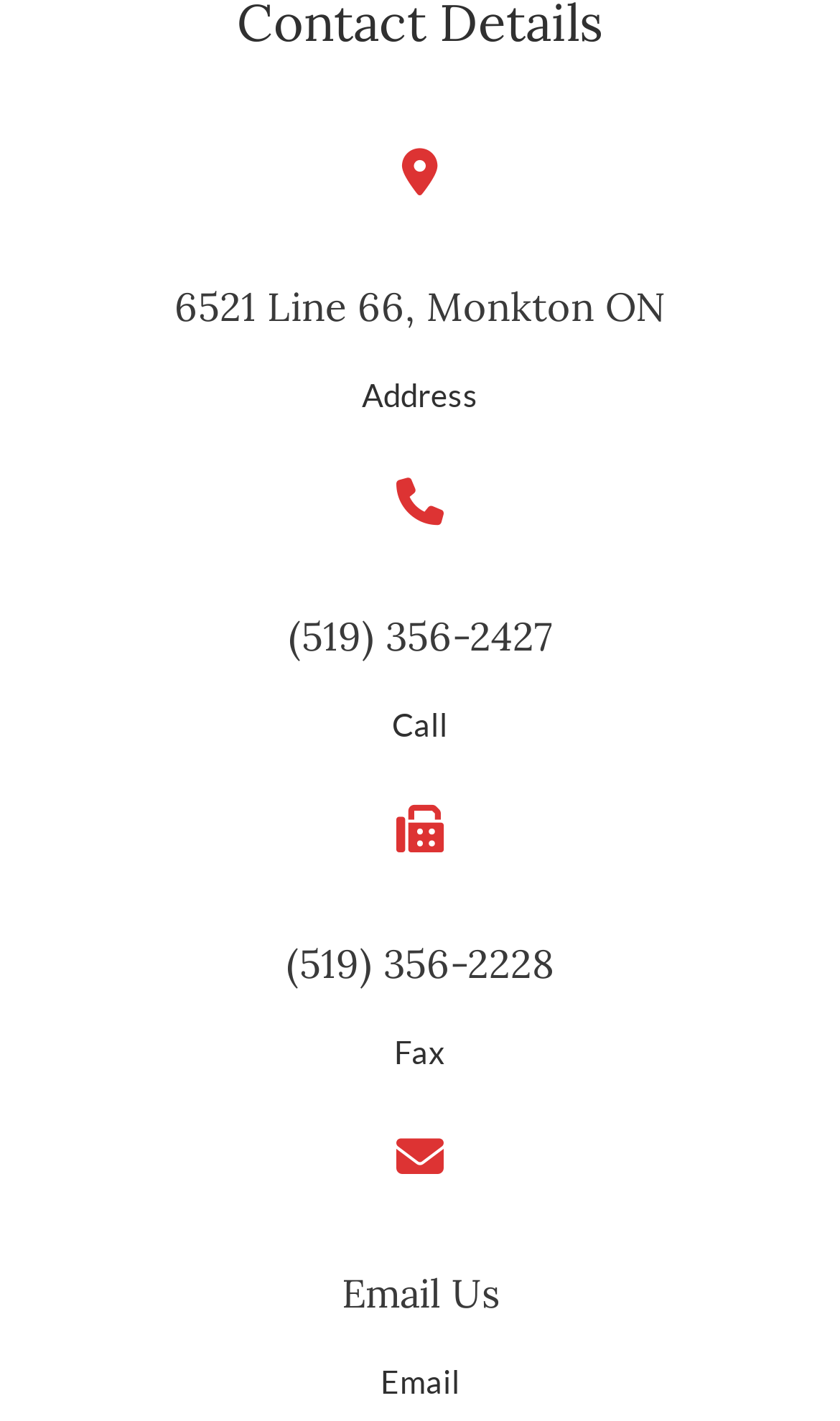Locate the bounding box coordinates of the segment that needs to be clicked to meet this instruction: "Send a fax".

[0.469, 0.728, 0.531, 0.754]